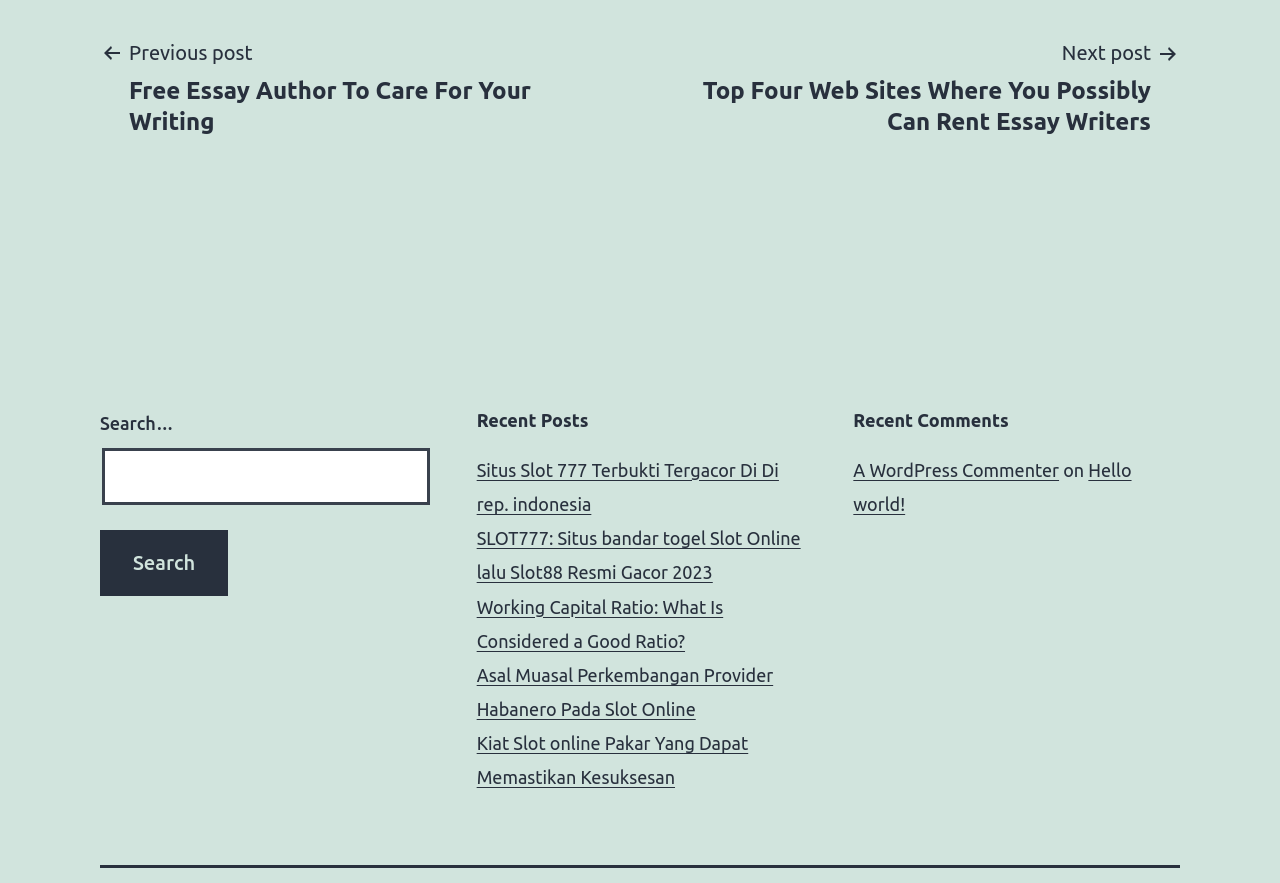Determine the bounding box coordinates of the clickable region to execute the instruction: "Search for something". The coordinates should be four float numbers between 0 and 1, denoted as [left, top, right, bottom].

[0.078, 0.508, 0.336, 0.572]